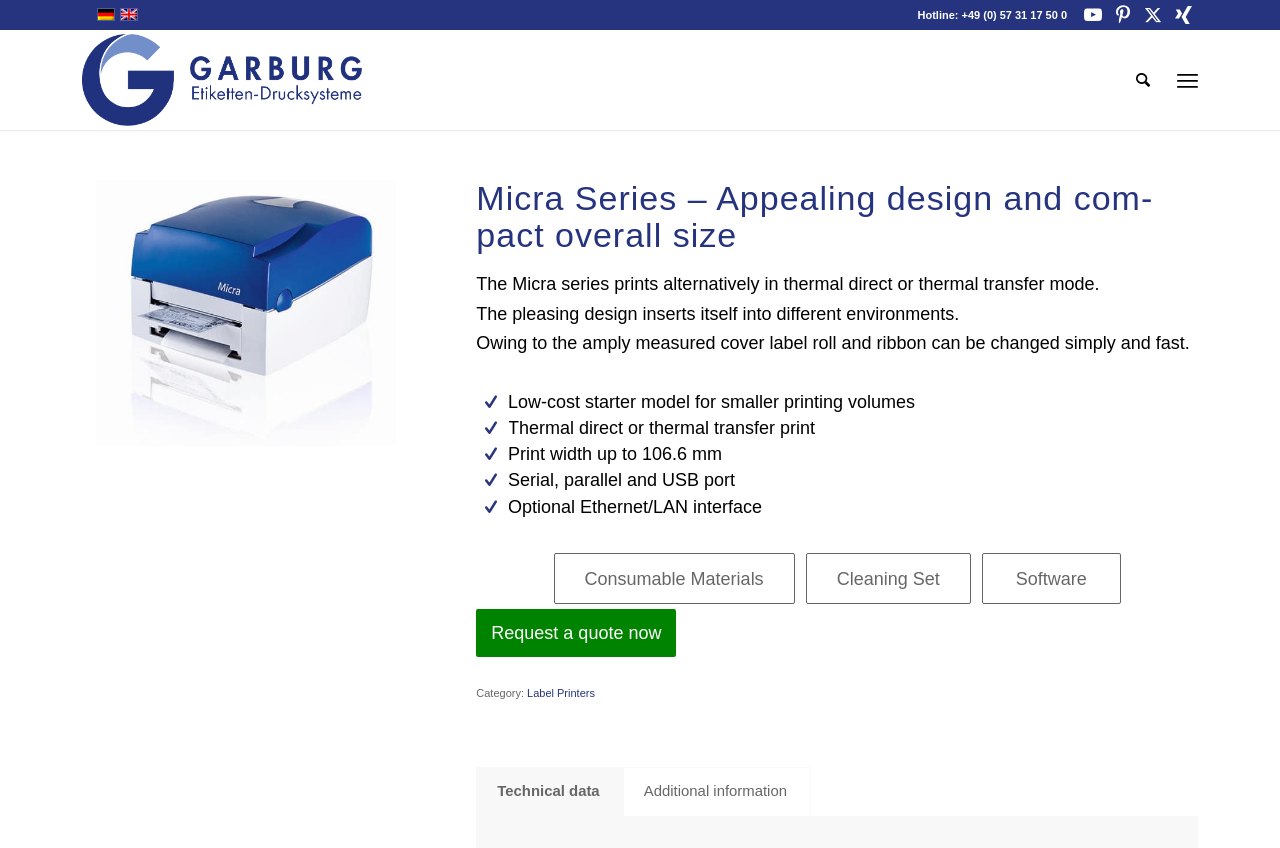Pinpoint the bounding box coordinates for the area that should be clicked to perform the following instruction: "View technical data".

[0.372, 0.904, 0.487, 0.963]